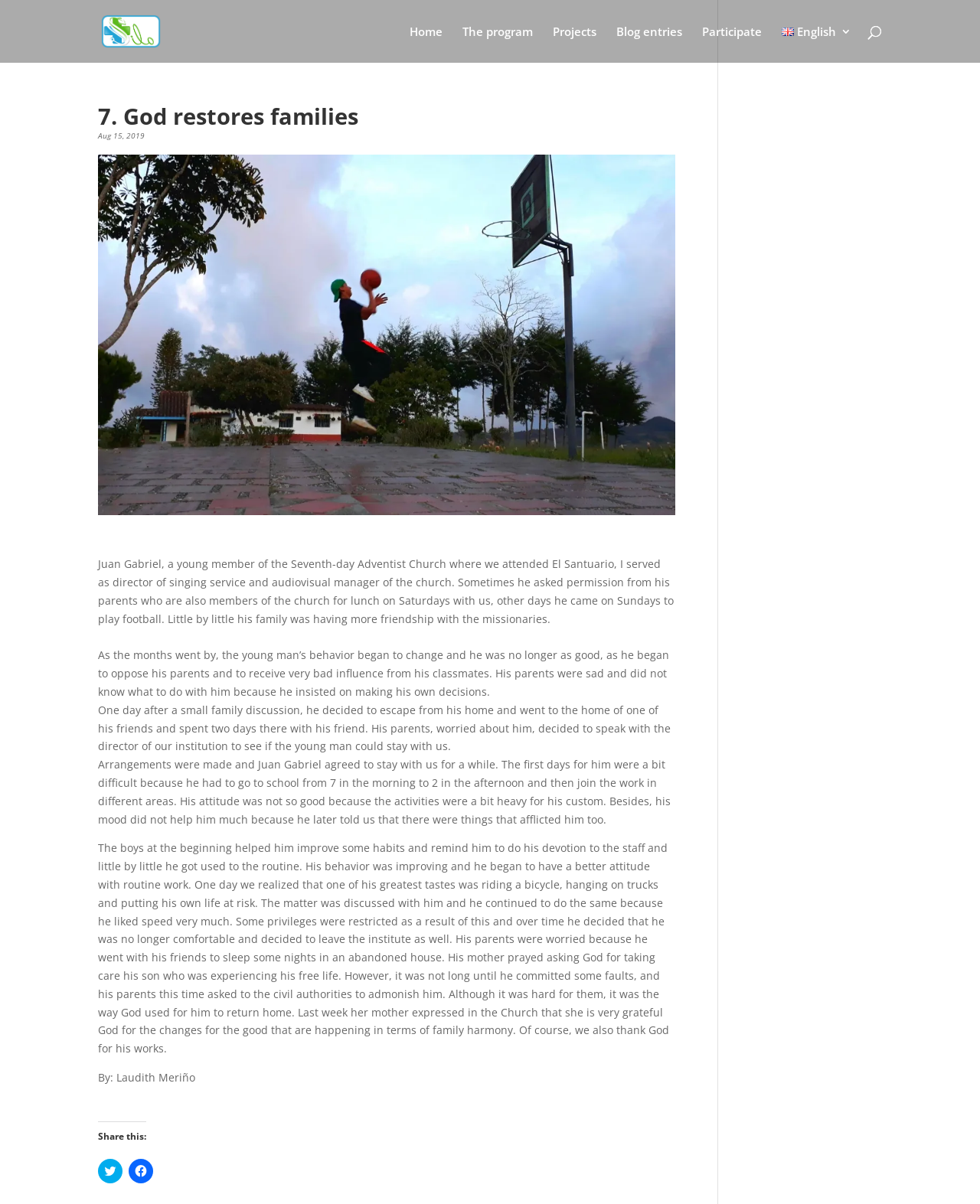Please specify the bounding box coordinates of the clickable region necessary for completing the following instruction: "Follow on Instagram". The coordinates must consist of four float numbers between 0 and 1, i.e., [left, top, right, bottom].

None